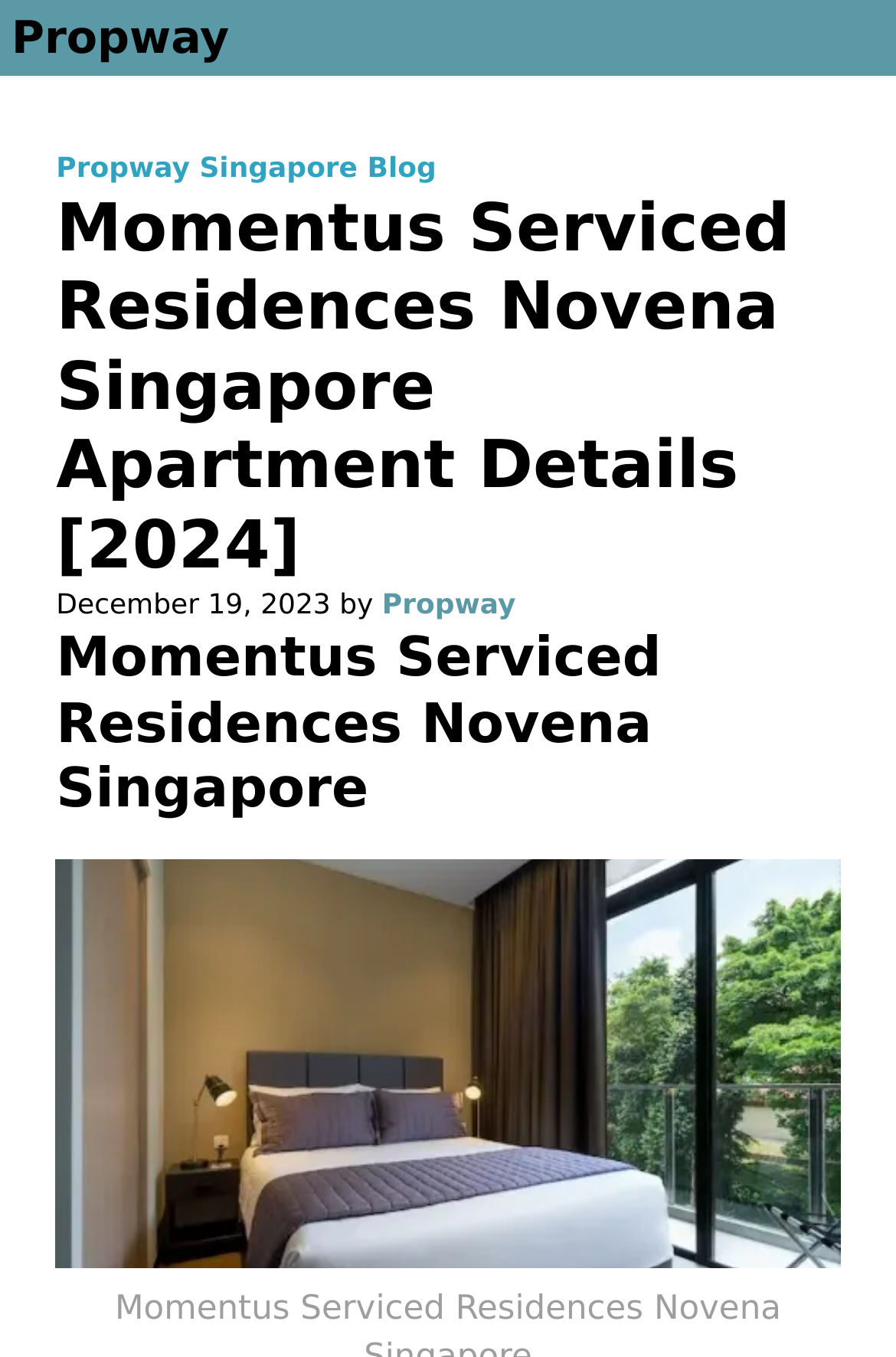Find the UI element described as: "Propway" and predict its bounding box coordinates. Ensure the coordinates are four float numbers between 0 and 1, [left, top, right, bottom].

[0.426, 0.434, 0.576, 0.458]